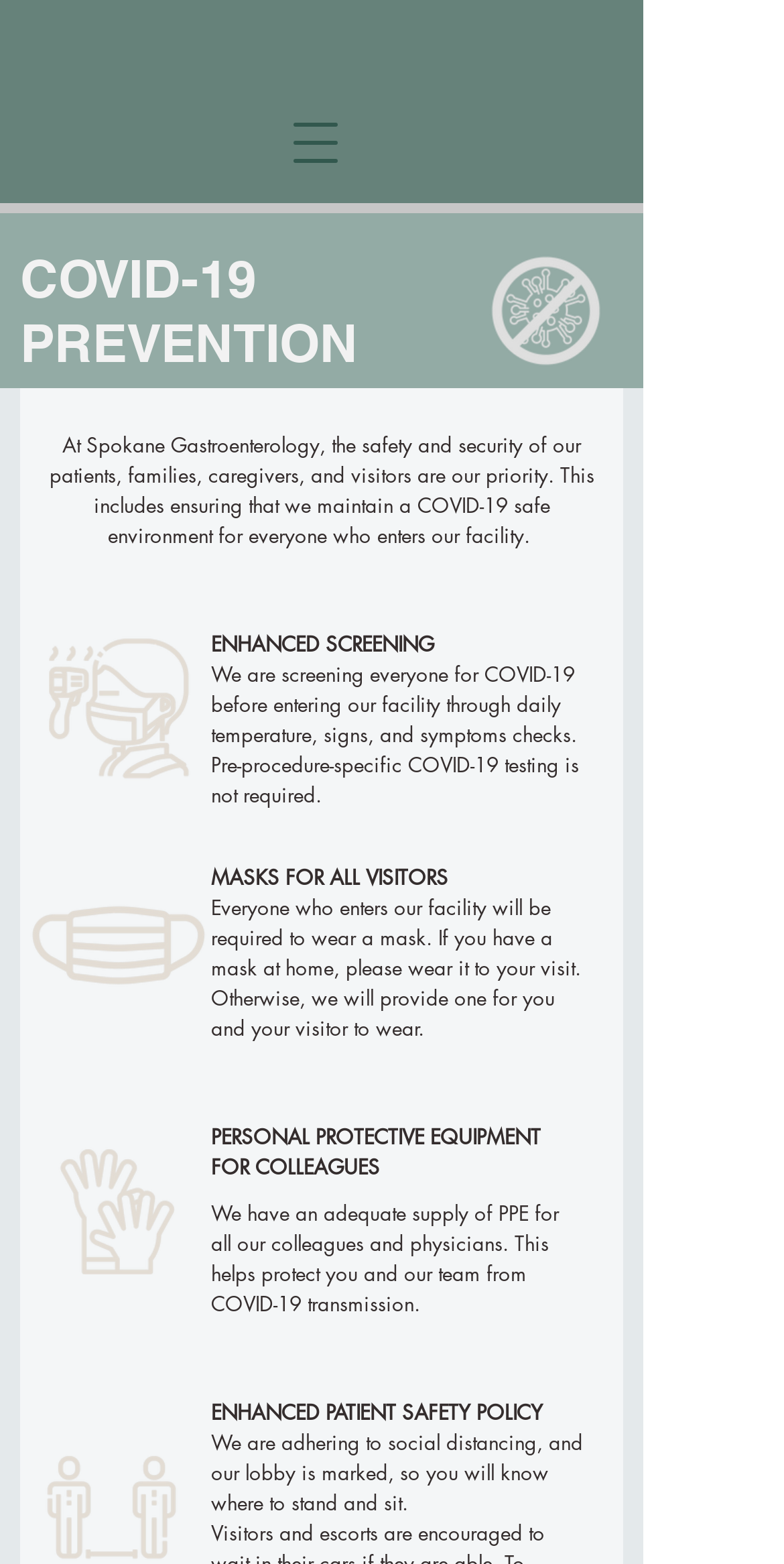Construct a comprehensive caption that outlines the webpage's structure and content.

The webpage is about COVID-19 prevention at Spokane Gastroenterology. At the top, there is a navigation menu button on the right side, followed by a large heading "COVID-19 PREVENTION" and an image to the right of it. Below this, there is a paragraph of text explaining the importance of maintaining a COVID-19 safe environment for patients, families, caregivers, and visitors.

On the left side, there is an image, and to its right, there are several sections with headings and descriptive text. The first section has a heading "ENHANCED SCREENING" and explains the screening process for COVID-19. Below this, there is an image, and then a section with a heading "MASKS FOR ALL VISITORS" explaining the requirement for visitors to wear masks. 

Further down, there is another image, followed by a section with a heading "PERSONAL PROTECTIVE EQUIPMENT FOR COLLEAGUES" describing the adequate supply of PPE for colleagues and physicians. The final section has a heading "ENHANCED PATIENT SAFETY POLICY" and explains the adherence to social distancing and the marking of the lobby for safe standing and sitting.